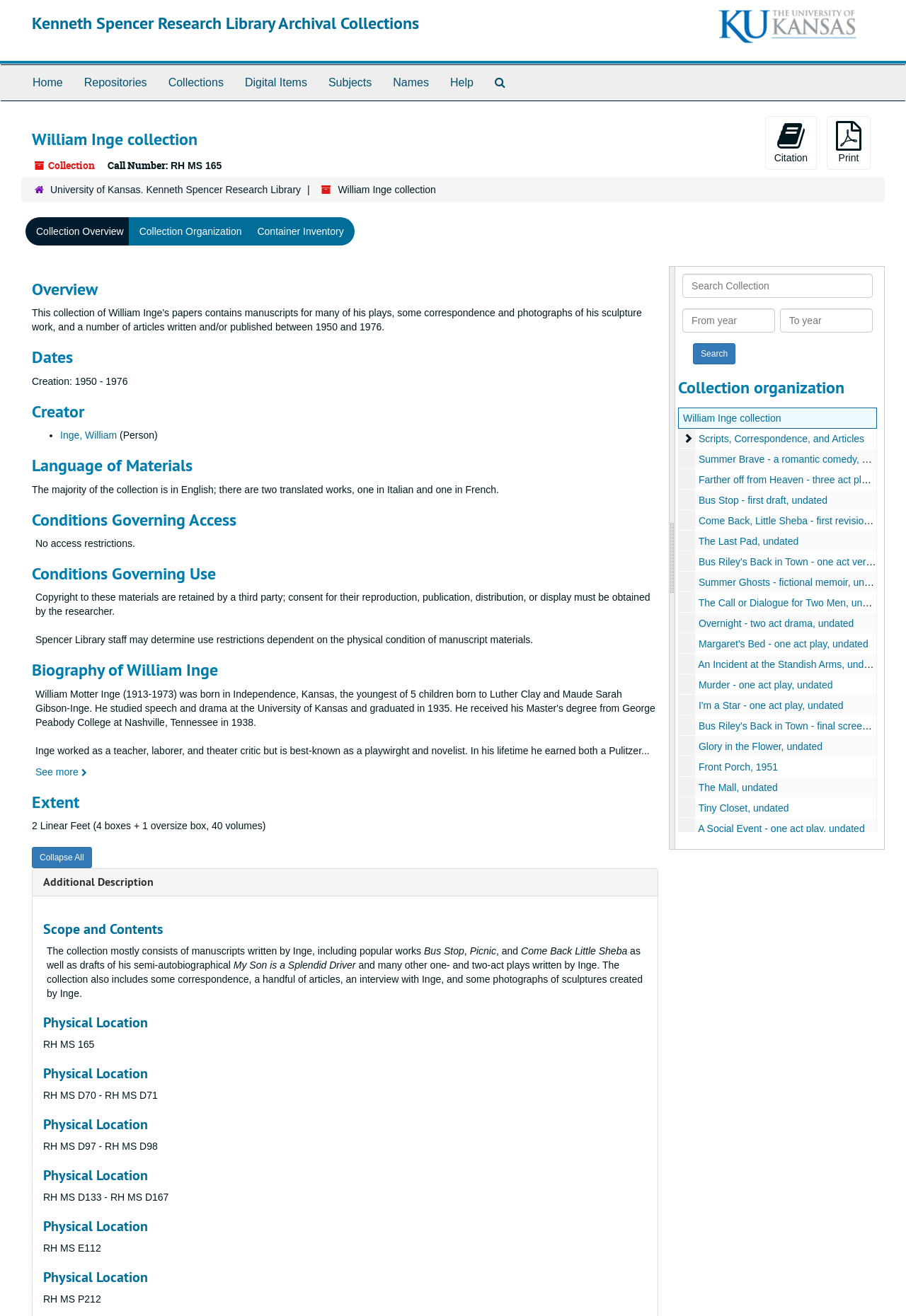Given the description of a UI element: "Digital Items", identify the bounding box coordinates of the matching element in the webpage screenshot.

[0.259, 0.049, 0.351, 0.076]